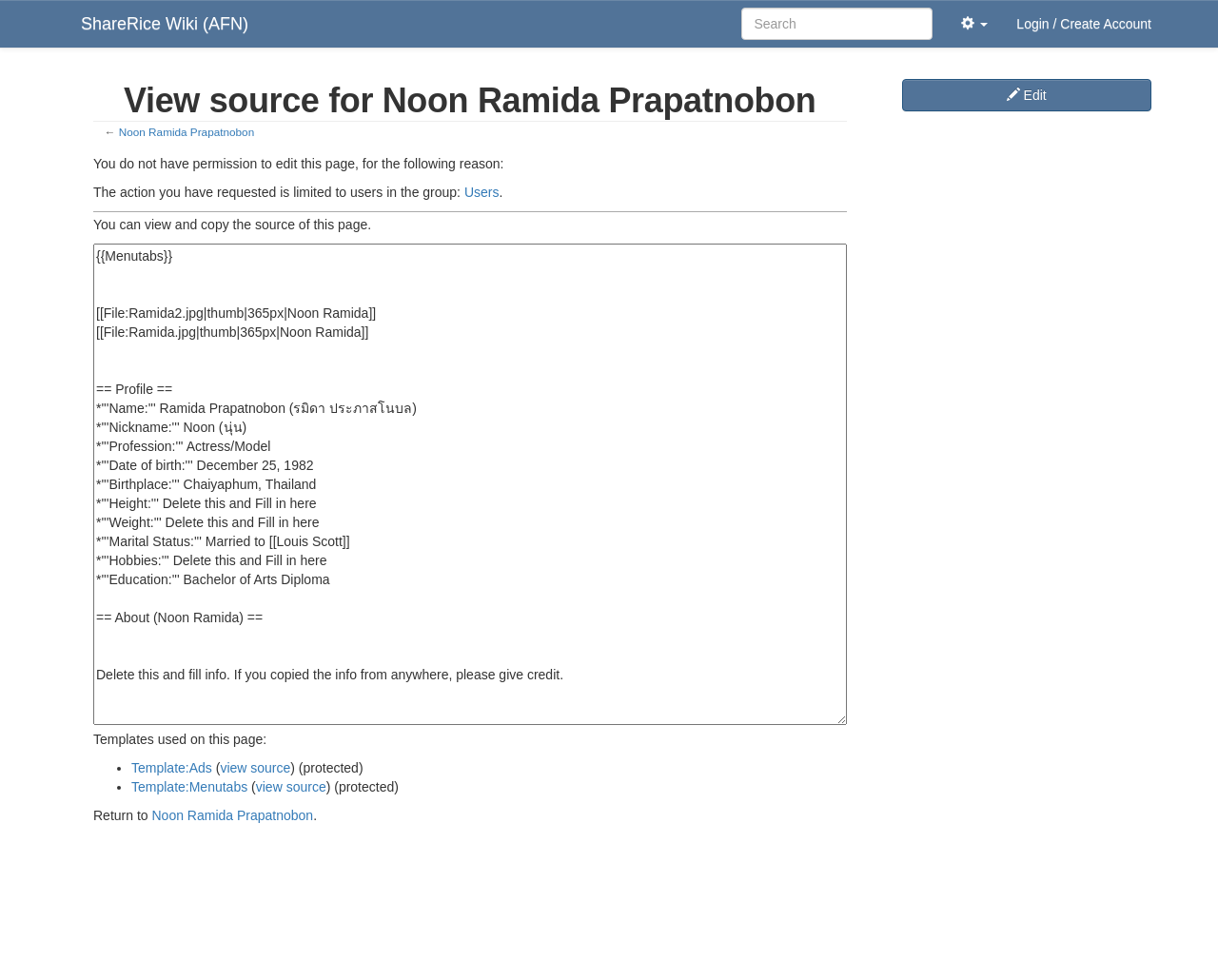Can you give a comprehensive explanation to the question given the content of the image?
Where can I go from this page?

There is a link 'Return to Noon Ramida Prapatnobon' which allows me to go back to the original page from this 'View source' page.